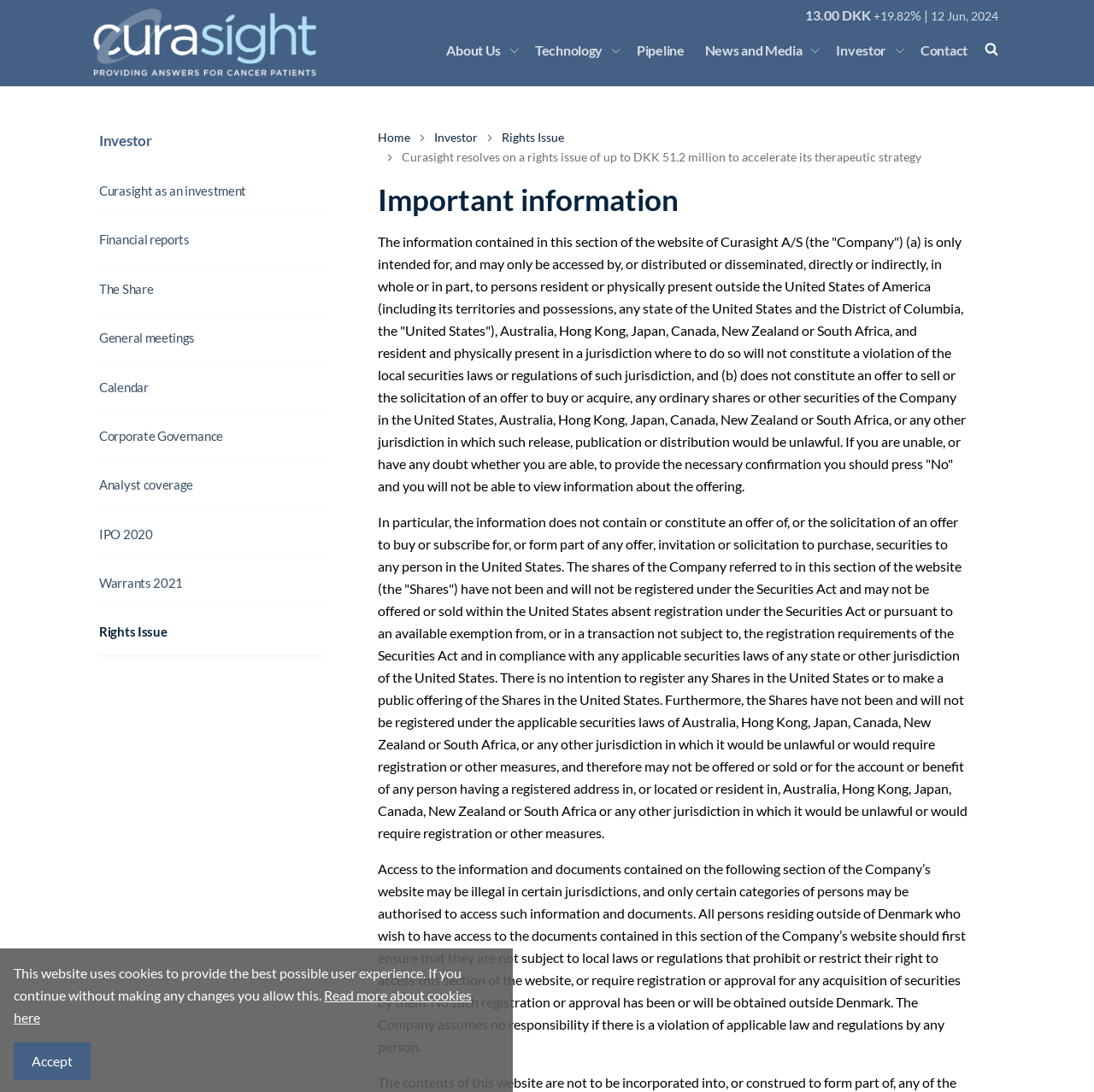What is the search function for?
Respond to the question with a single word or phrase according to the image.

Searching the website